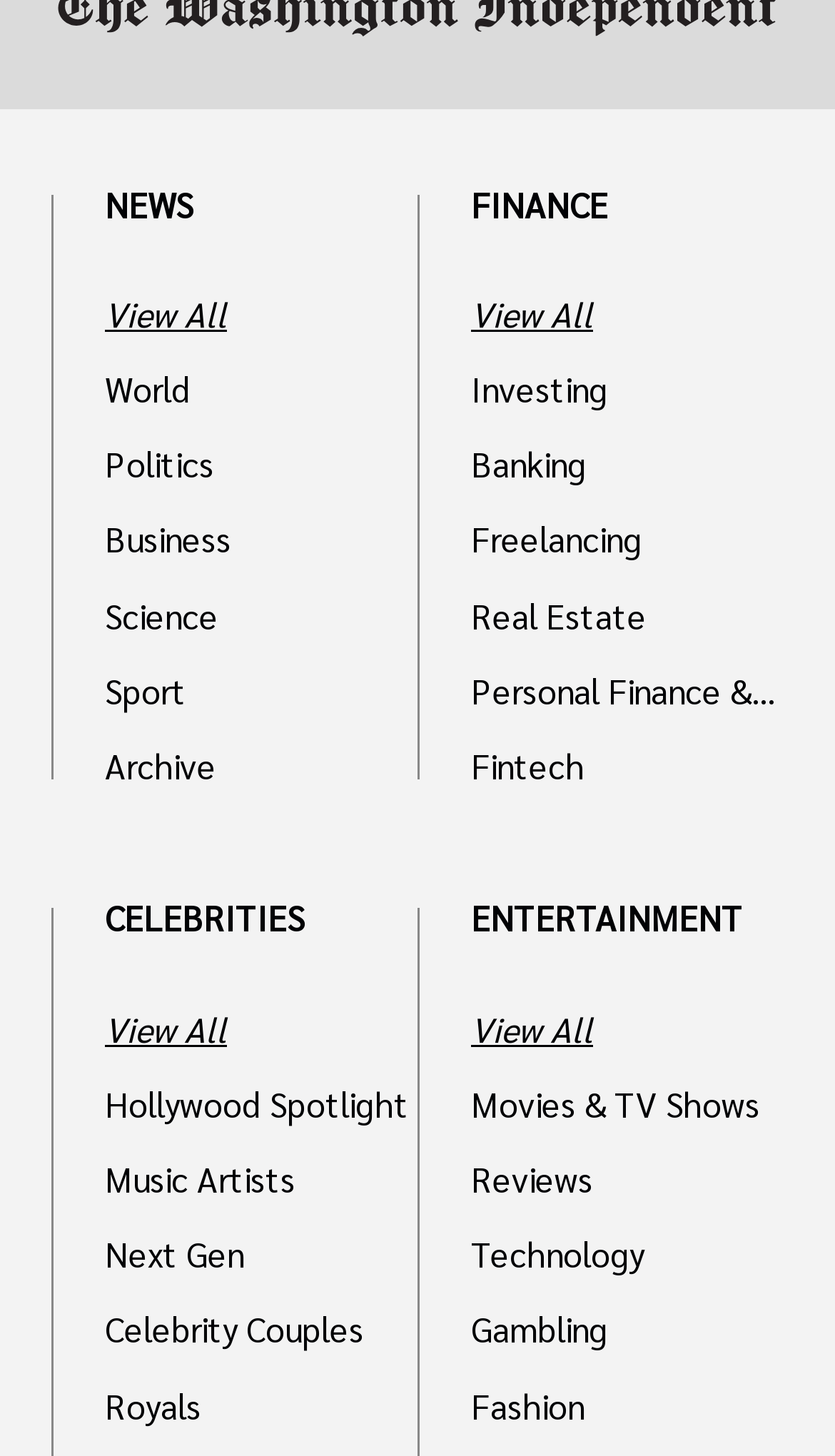Please locate the bounding box coordinates of the element's region that needs to be clicked to follow the instruction: "Check entertainment". The bounding box coordinates should be provided as four float numbers between 0 and 1, i.e., [left, top, right, bottom].

[0.564, 0.624, 0.938, 0.64]